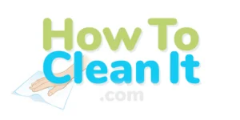What is the site's focus?
Please give a detailed and elaborate explanation in response to the question.

The stylized hand holding a cleaning cloth below the main text emphasizes the site's focus on providing practical cleaning guidance for various items and surfaces, appealing to anyone looking to maintain cleanliness in their home and daily life.